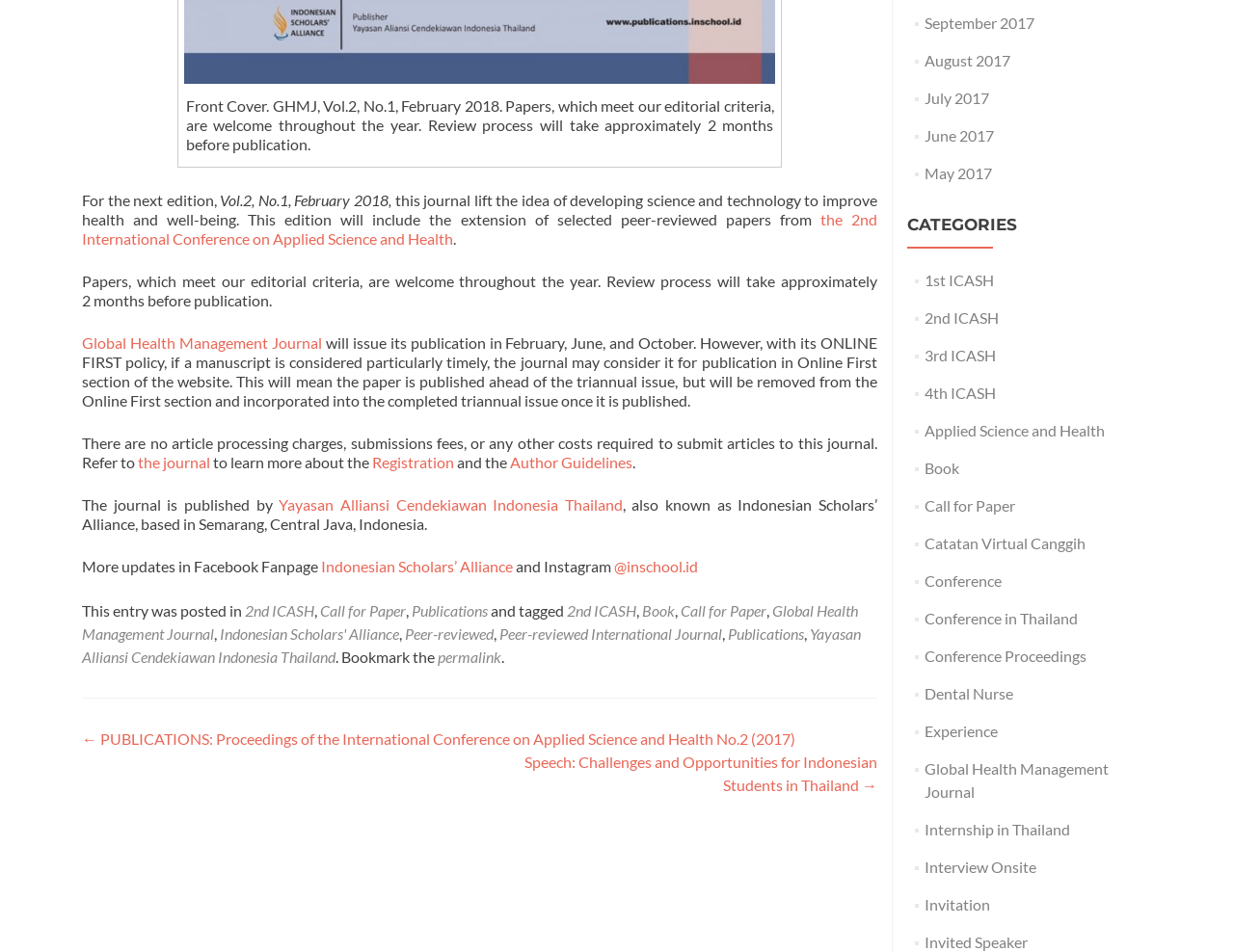Show me the bounding box coordinates of the clickable region to achieve the task as per the instruction: "Click the link to the 2nd International Conference on Applied Science and Health".

[0.066, 0.22, 0.711, 0.26]